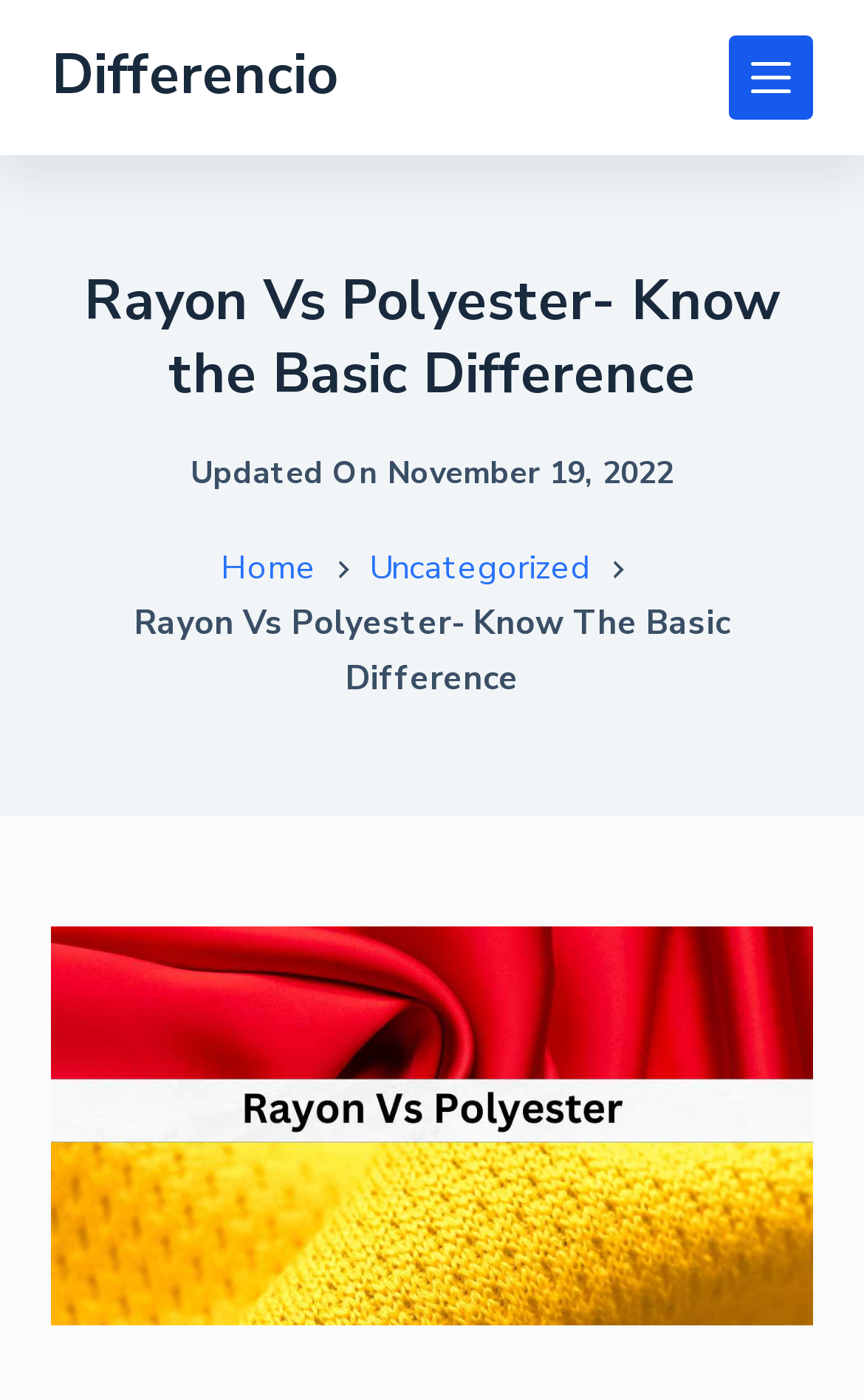Provide a single word or phrase to answer the given question: 
What is the text above the image?

Rayon Vs Polyester- Know The Basic Difference